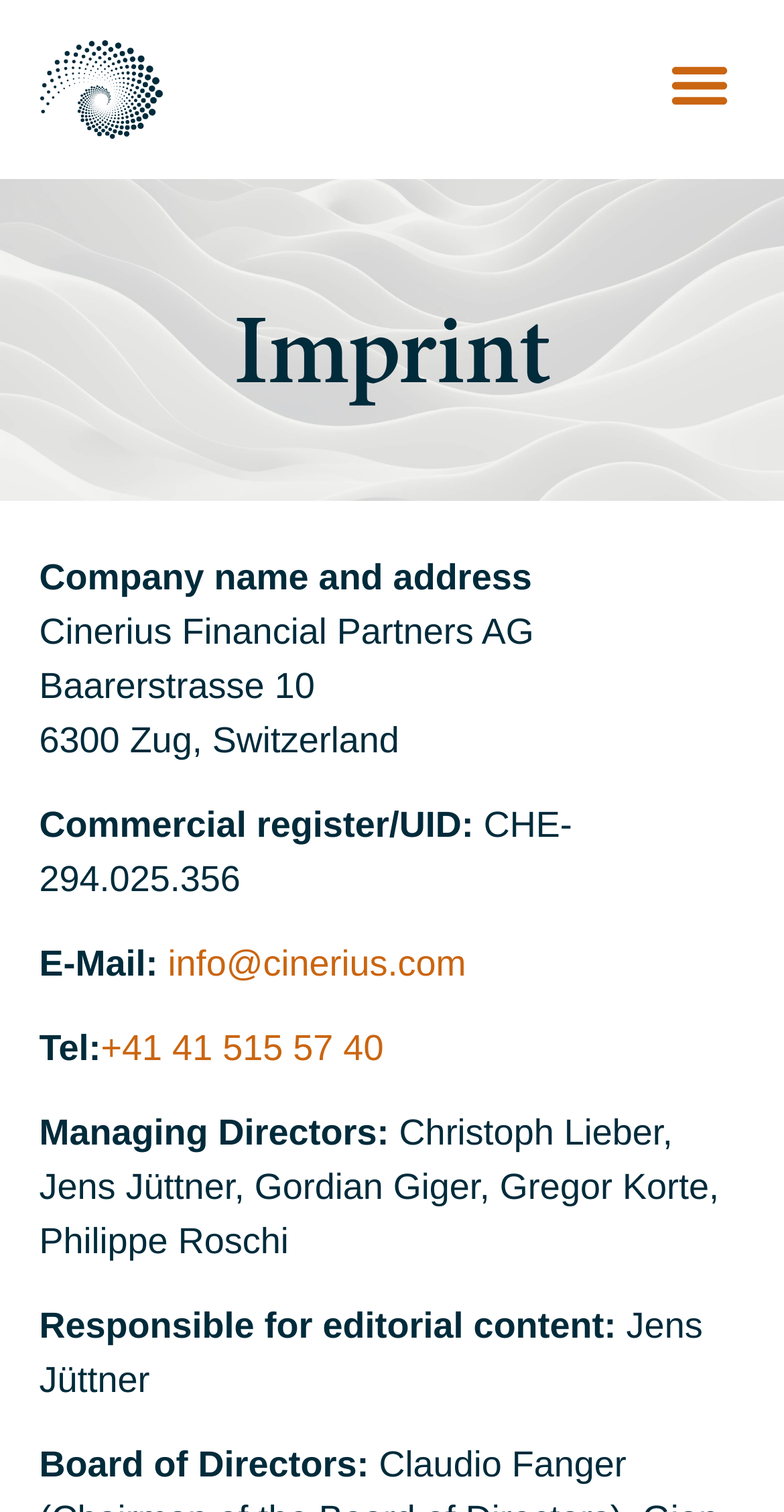Provide a brief response to the question below using a single word or phrase: 
What is the commercial register number?

CHE-294.025.356